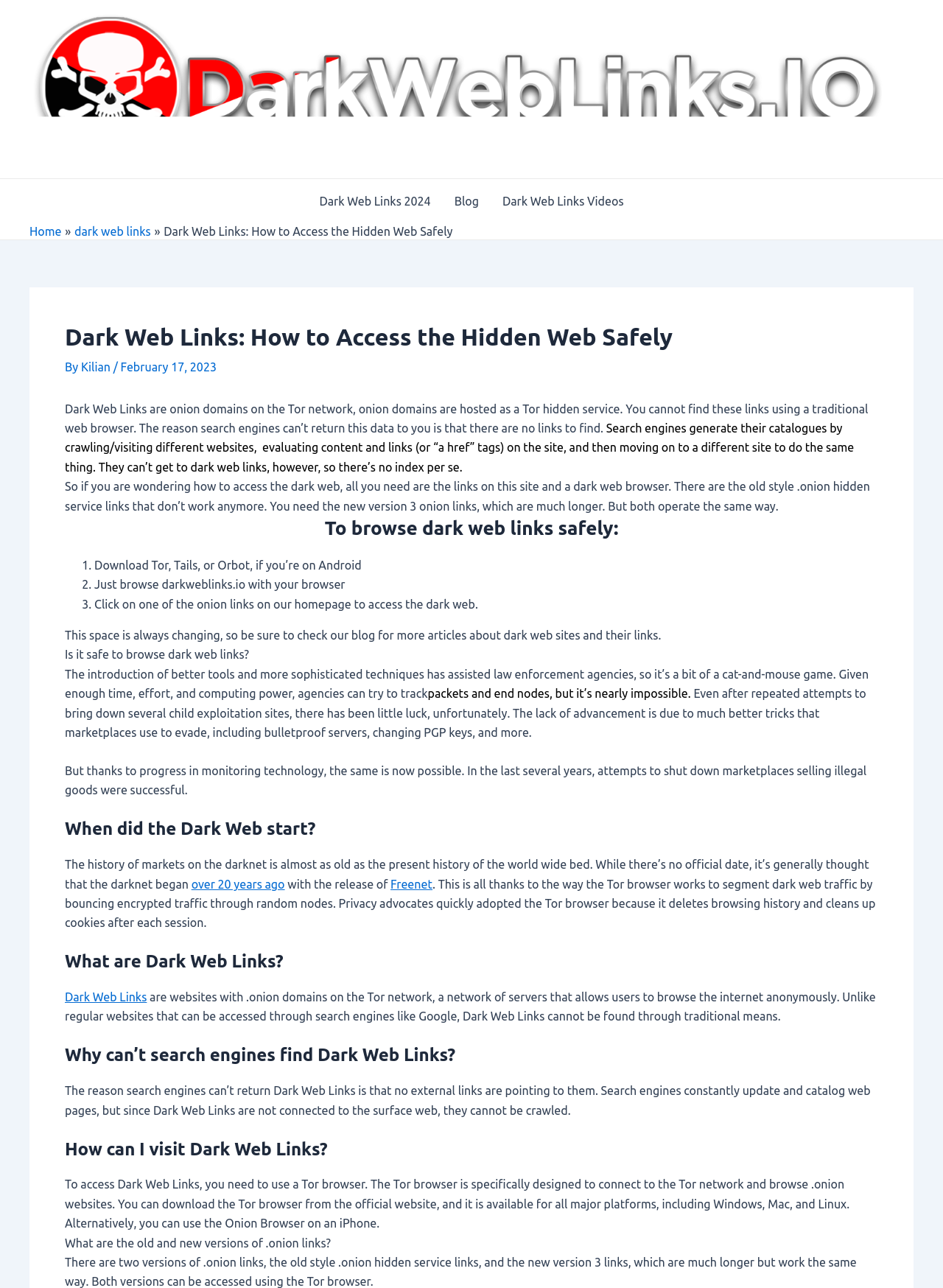Could you highlight the region that needs to be clicked to execute the instruction: "Click the 'Blog' link"?

[0.469, 0.139, 0.52, 0.173]